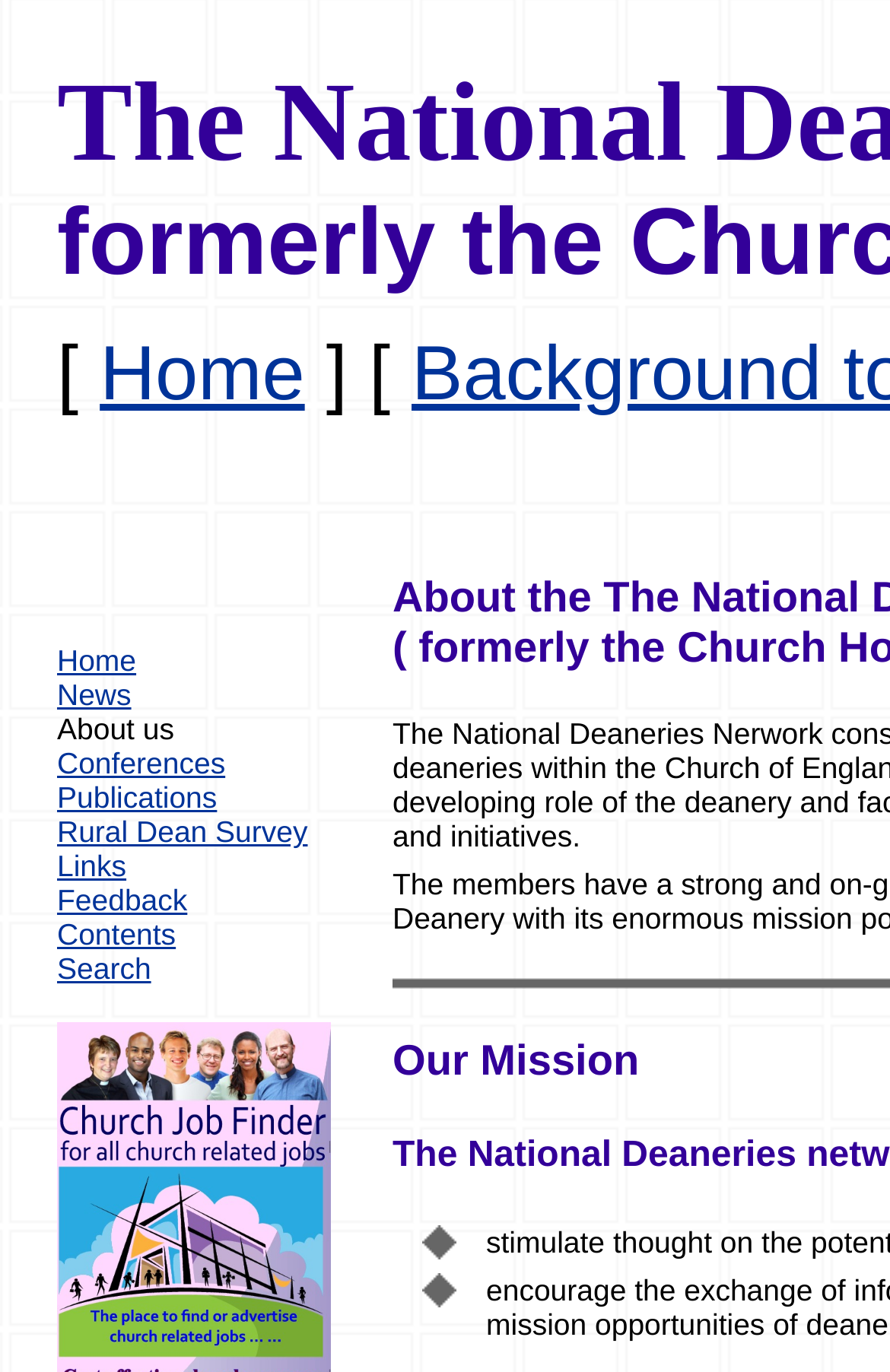Determine the bounding box coordinates for the clickable element to execute this instruction: "go to home page". Provide the coordinates as four float numbers between 0 and 1, i.e., [left, top, right, bottom].

[0.112, 0.243, 0.342, 0.304]